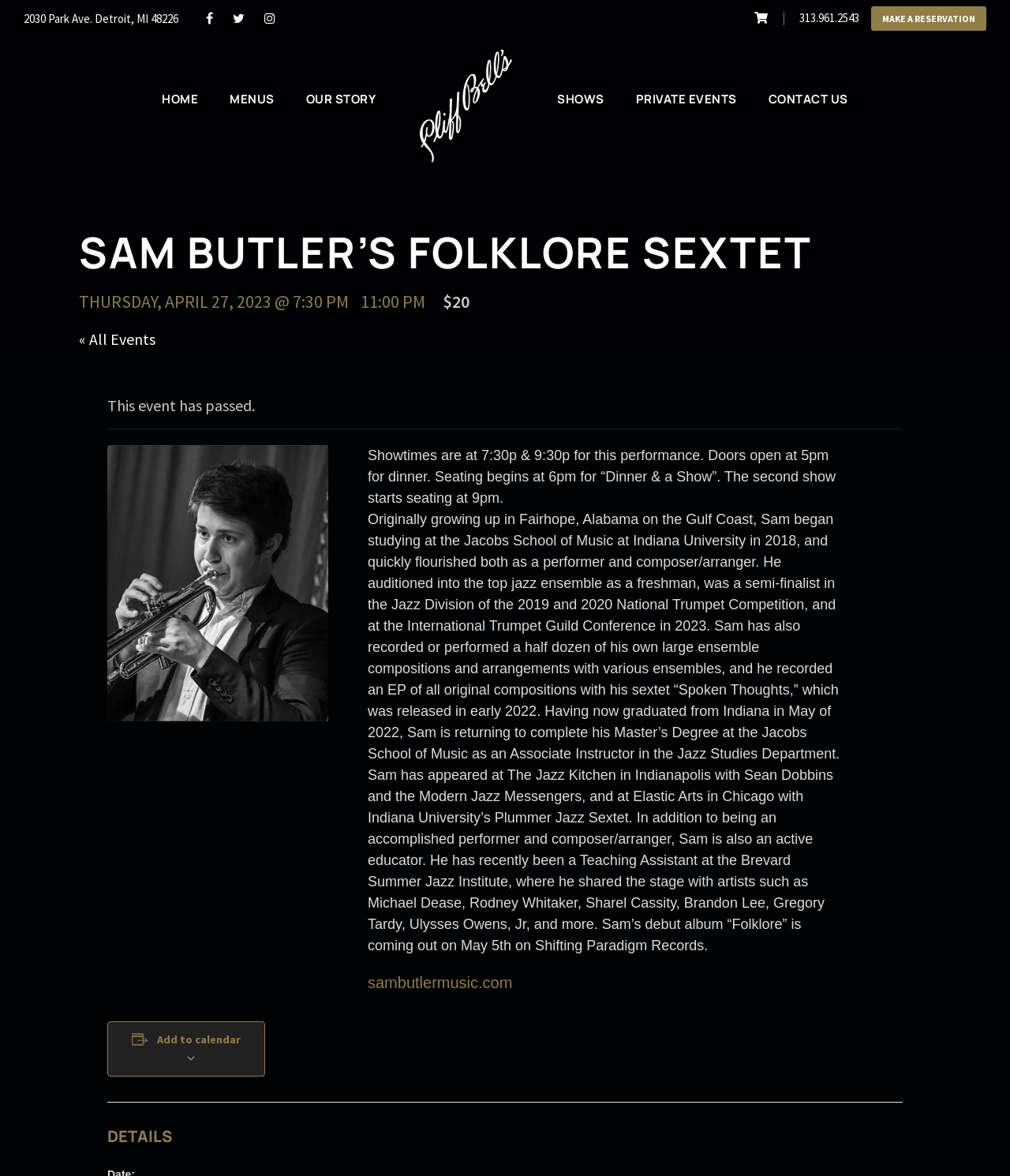Given the description: "« All Events", determine the bounding box coordinates of the UI element. The coordinates should be formatted as four float numbers between 0 and 1, [left, top, right, bottom].

[0.078, 0.28, 0.154, 0.297]